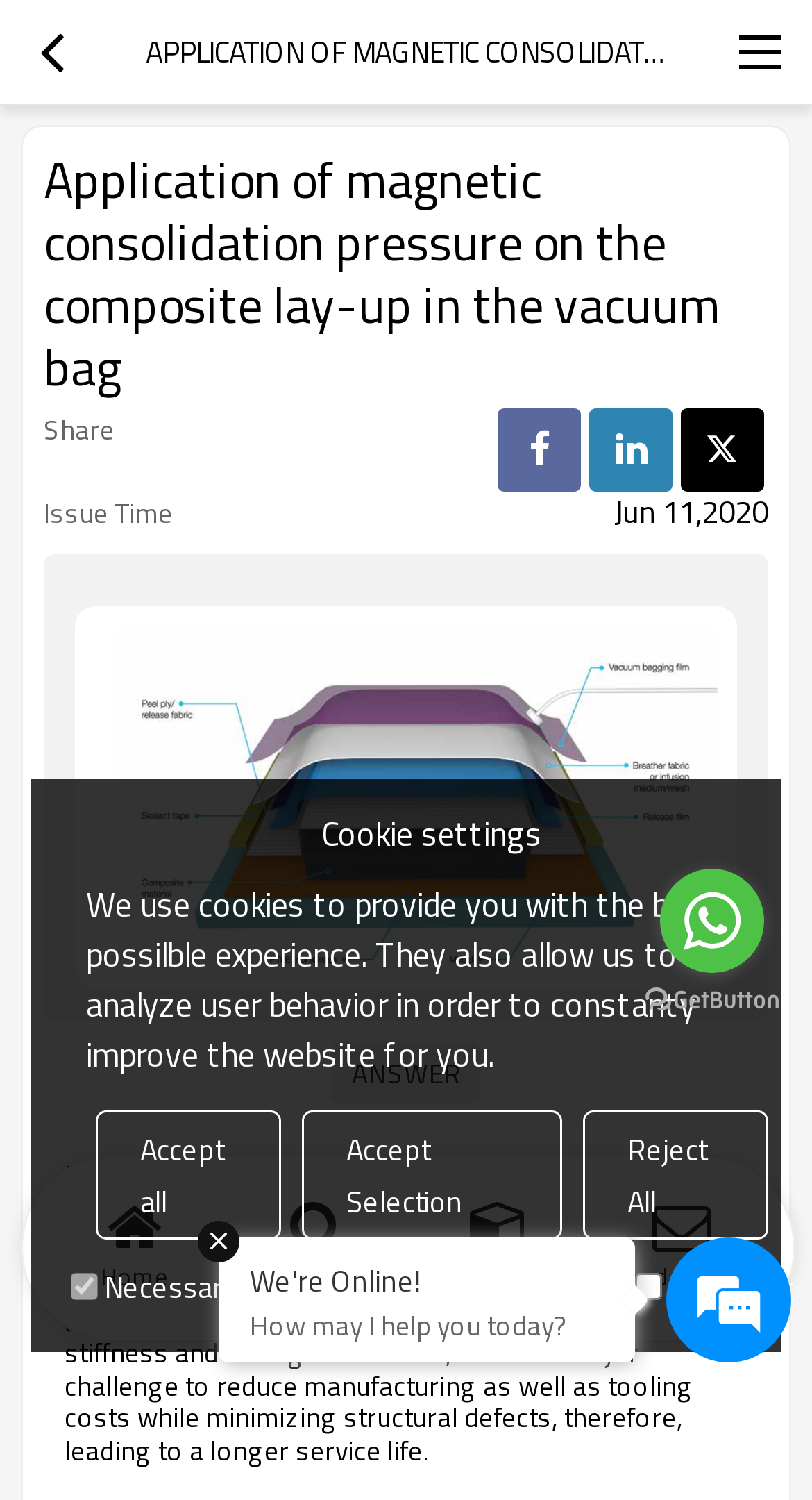Determine the bounding box coordinates of the clickable element to complete this instruction: "Learn about Moringa Is Life". Provide the coordinates in the format of four float numbers between 0 and 1, [left, top, right, bottom].

None